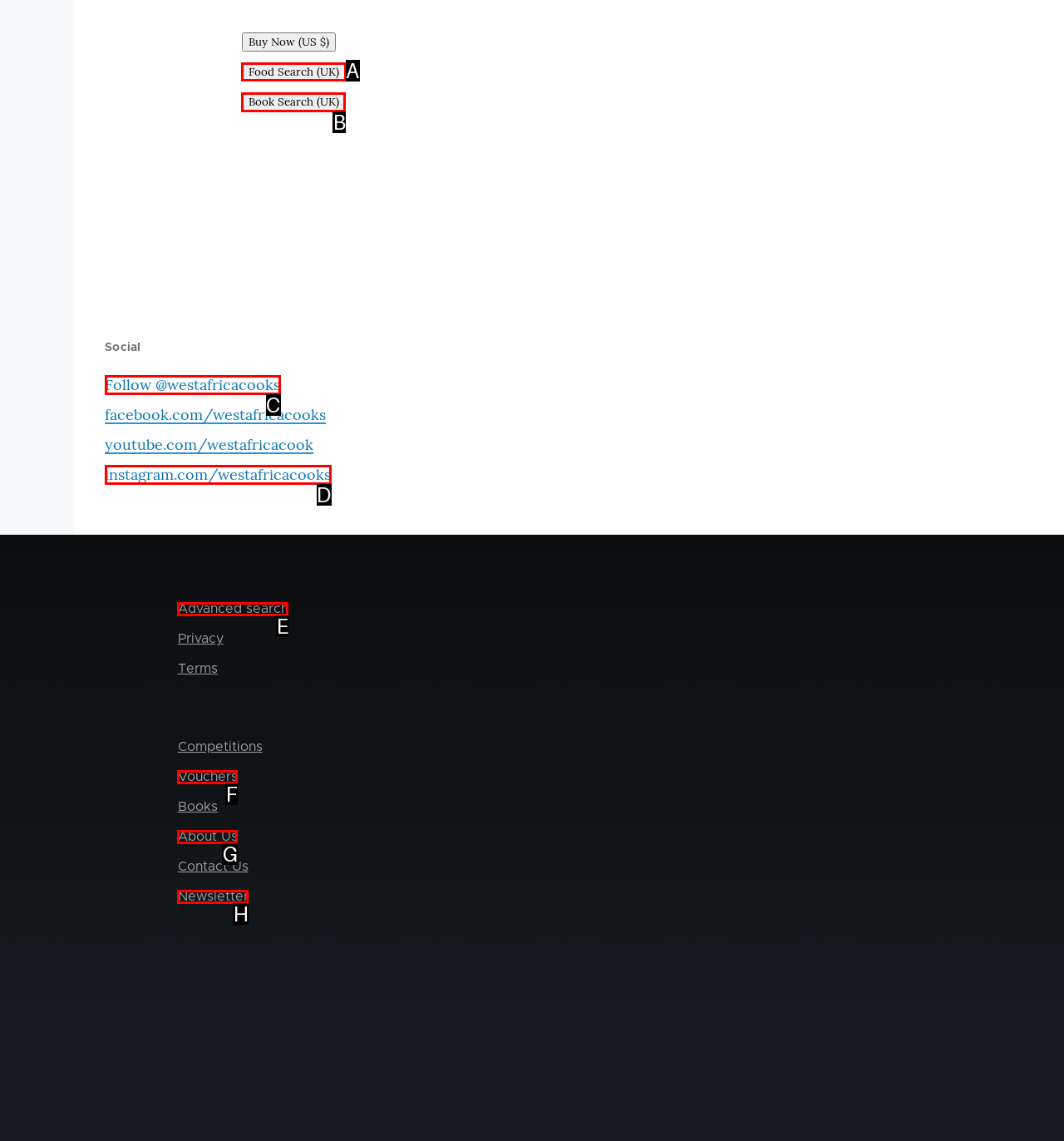Specify the letter of the UI element that should be clicked to achieve the following: Search for food in the UK
Provide the corresponding letter from the choices given.

A